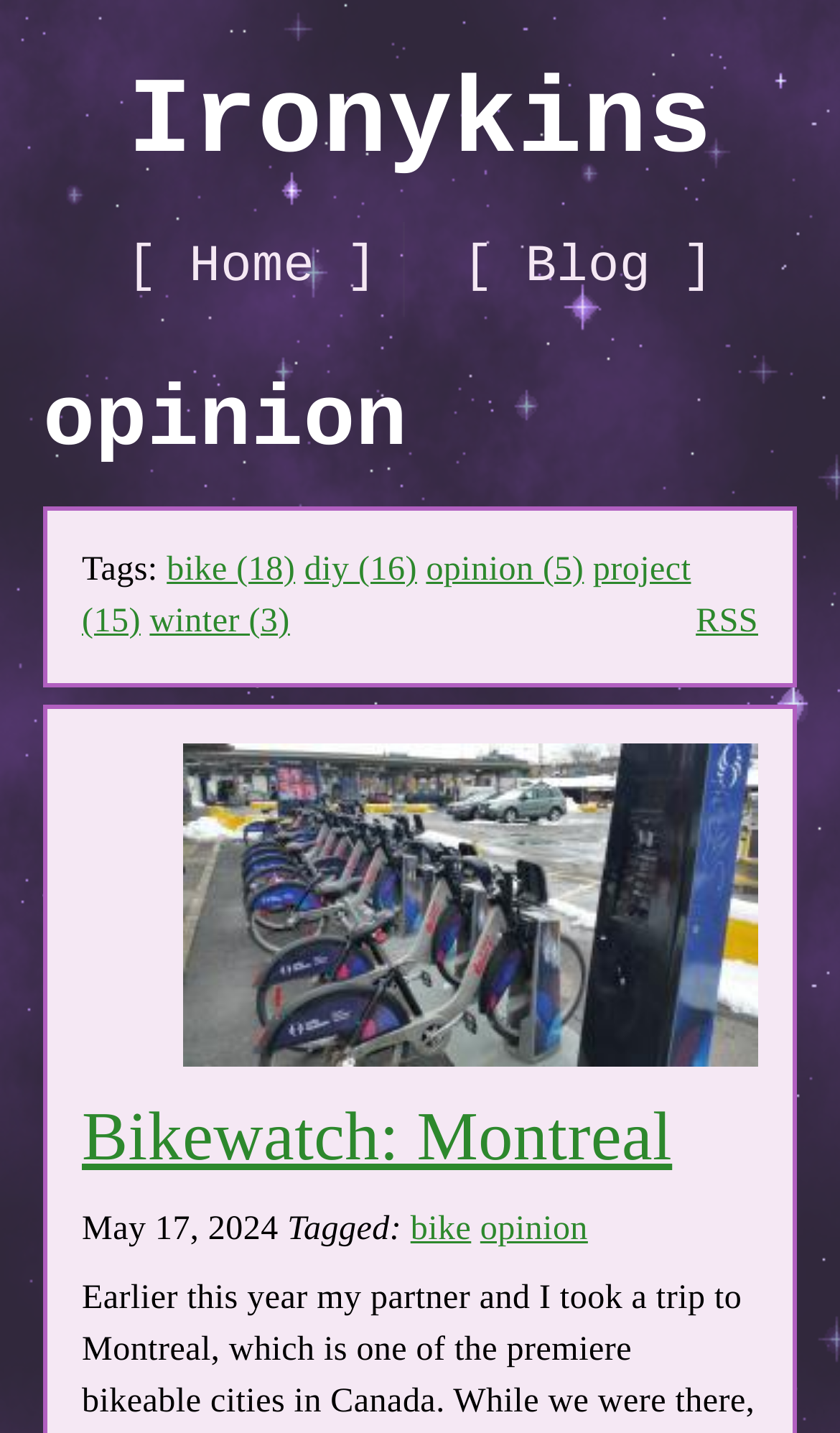How many categories are listed under the 'Tagged:' heading?
Please answer the question with a detailed and comprehensive explanation.

I counted the number of links under the 'Tagged:' heading, which are 'bike' and 'opinion'. There are 2 categories listed.